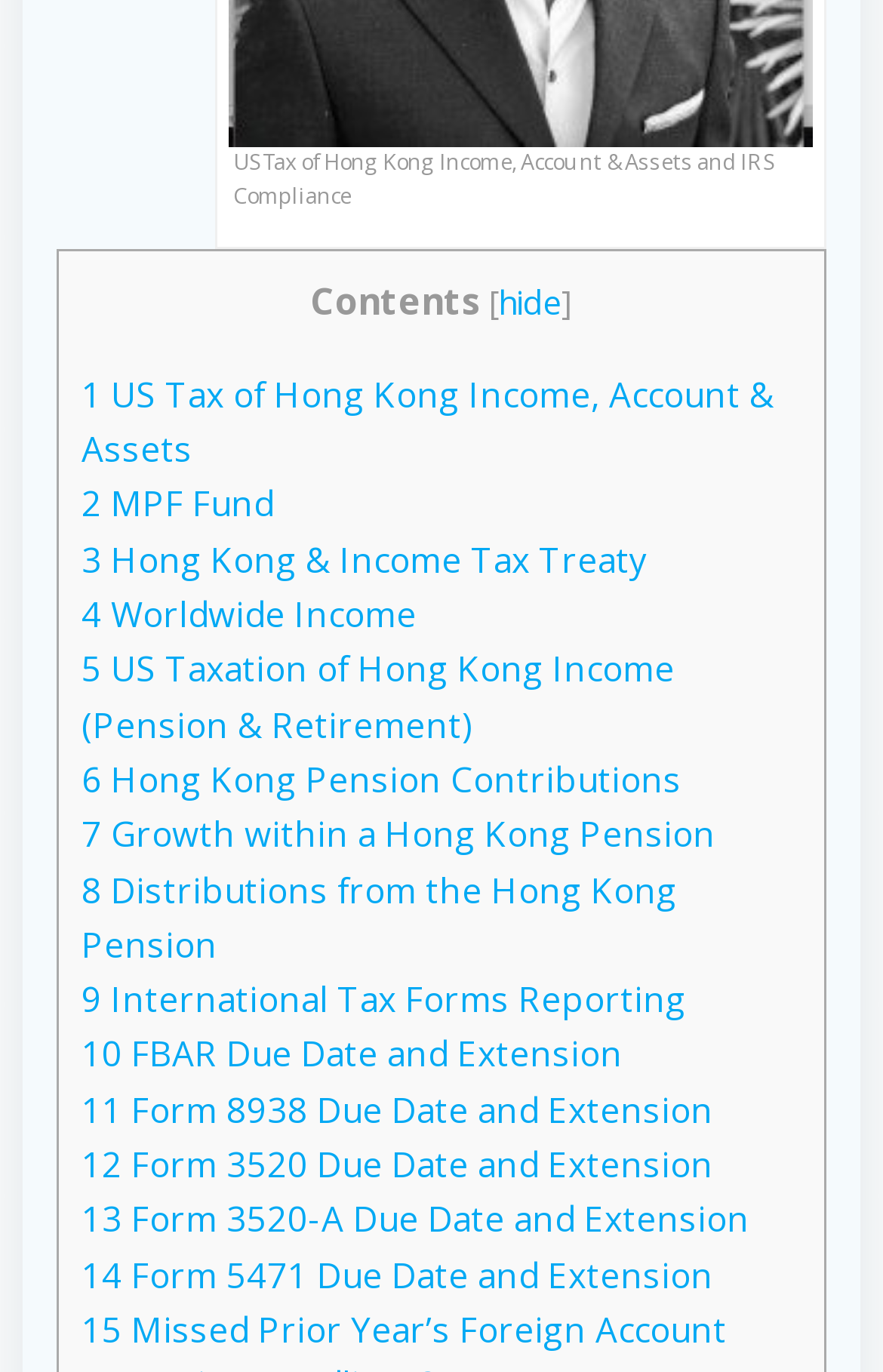Identify the bounding box coordinates of the clickable region necessary to fulfill the following instruction: "Explore 'Growth within a Hong Kong Pension'". The bounding box coordinates should be four float numbers between 0 and 1, i.e., [left, top, right, bottom].

[0.092, 0.591, 0.81, 0.624]